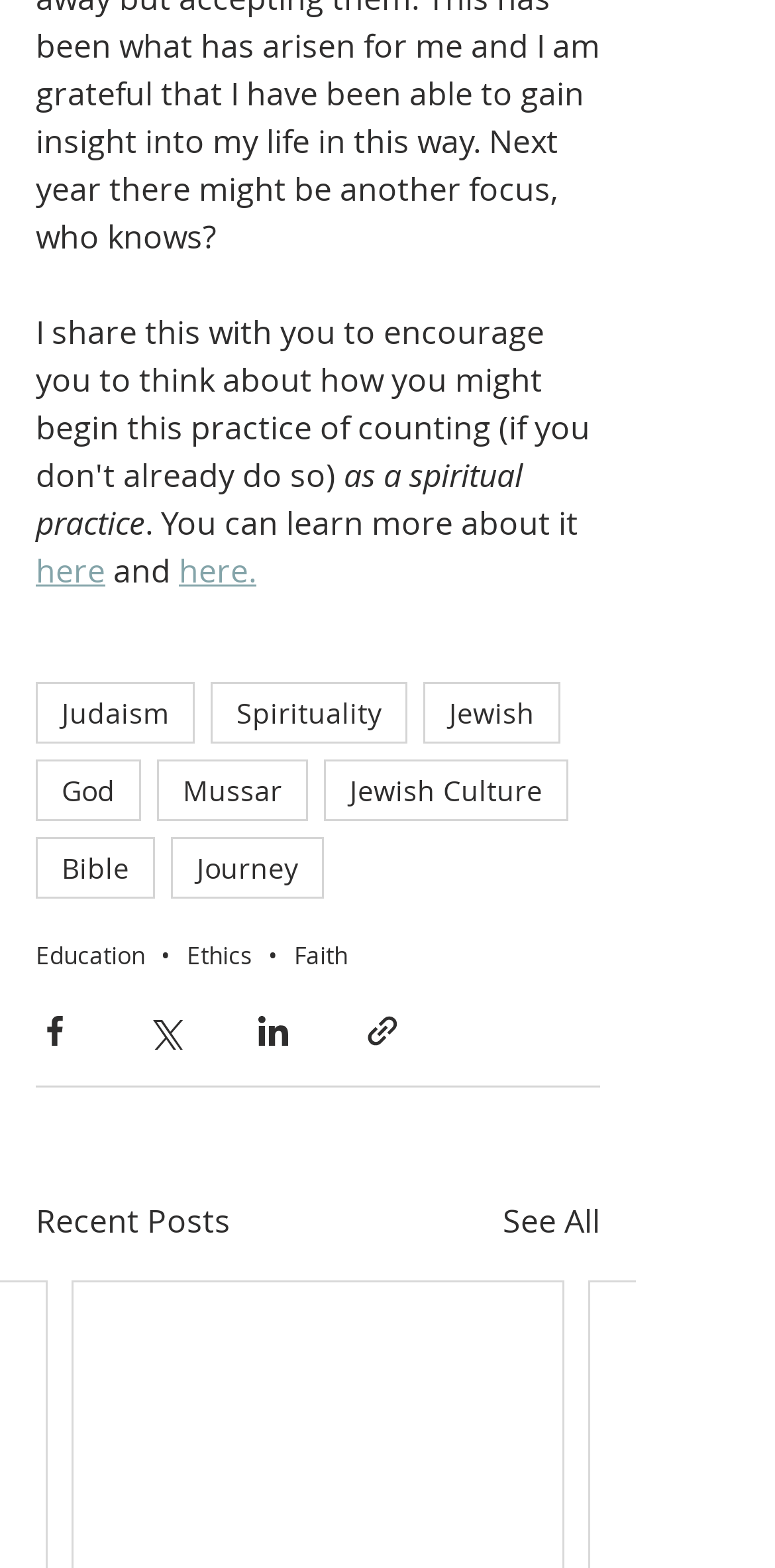Based on the element description Journey, identify the bounding box coordinates for the UI element. The coordinates should be in the format (top-left x, top-left y, bottom-right x, bottom-right y) and within the 0 to 1 range.

[0.221, 0.534, 0.418, 0.573]